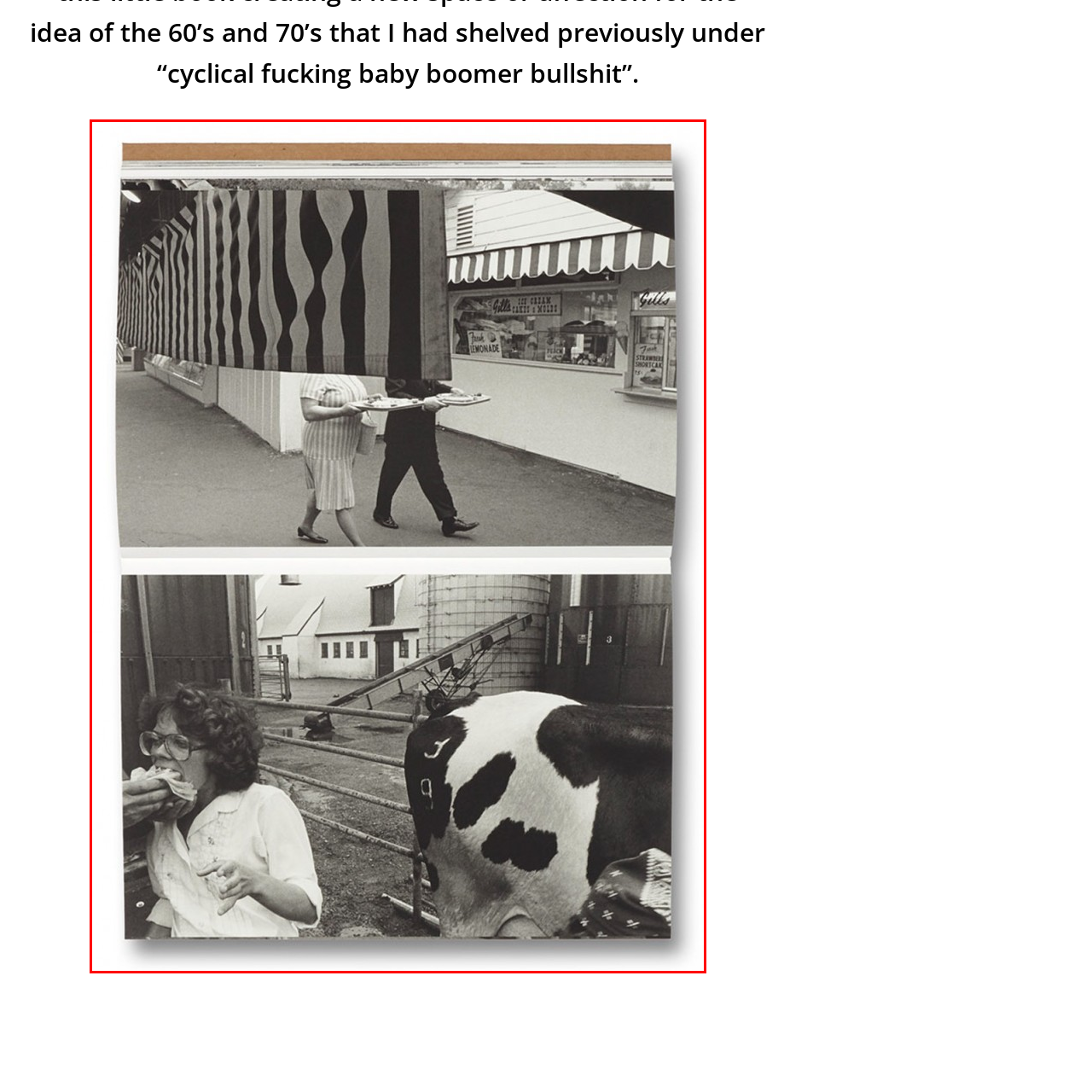What is the woman in the lower half of the image doing?
Inspect the highlighted part of the image and provide a single word or phrase as your answer.

Eating